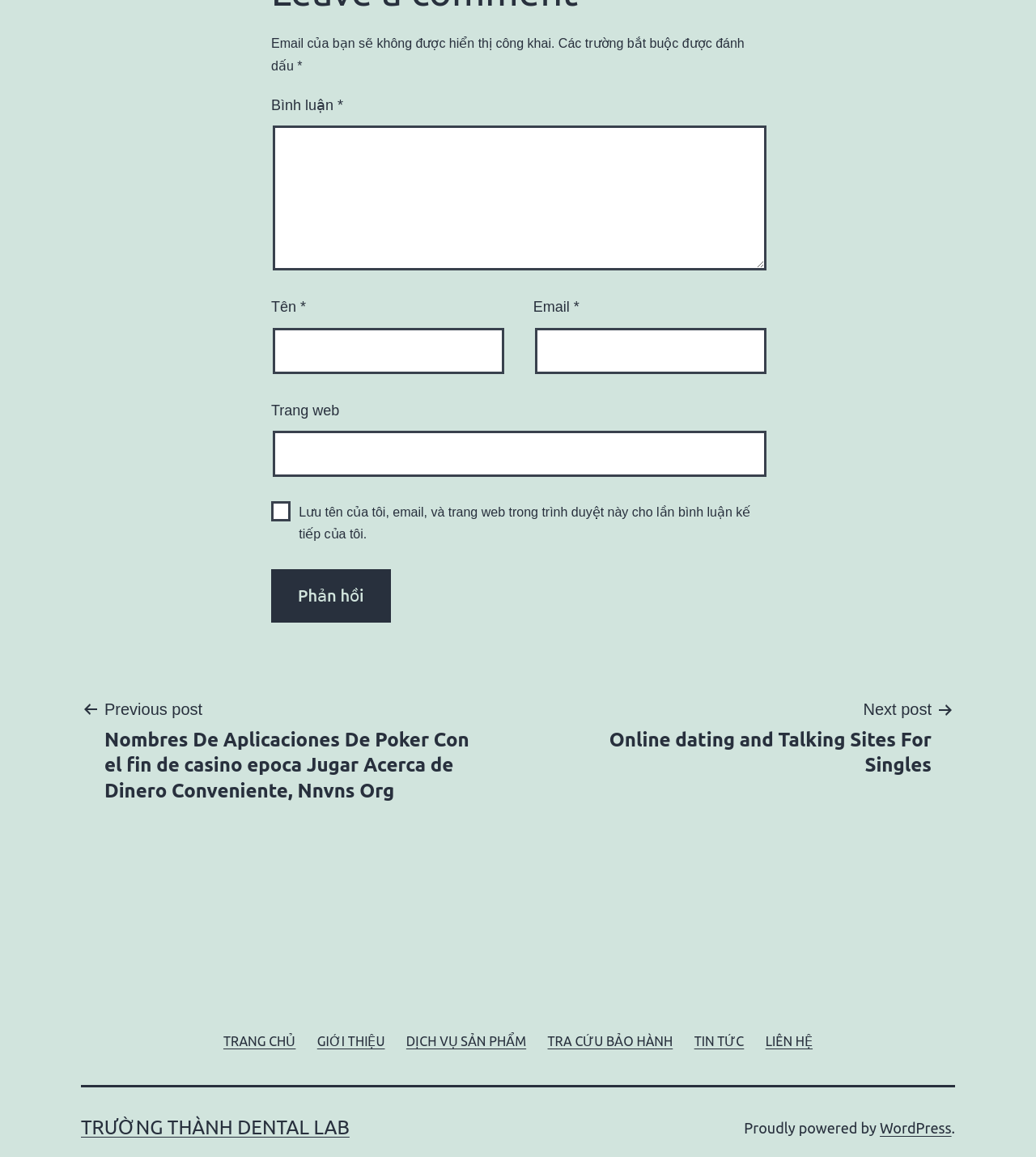Using the given description, provide the bounding box coordinates formatted as (top-left x, top-left y, bottom-right x, bottom-right y), with all values being floating point numbers between 0 and 1. Description: KO HTWE

None